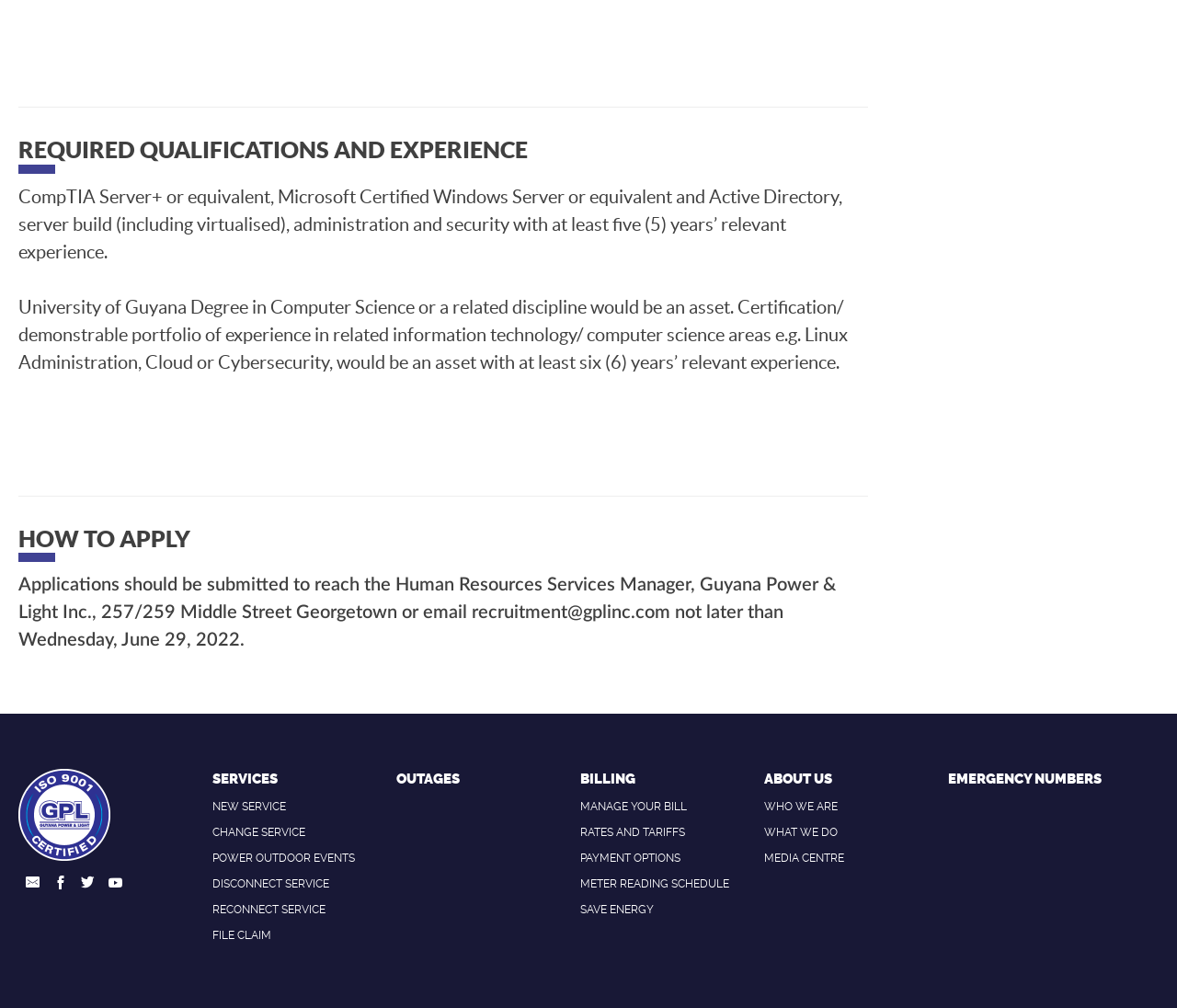Specify the bounding box coordinates of the element's region that should be clicked to achieve the following instruction: "Click on 'HOW TO APPLY'". The bounding box coordinates consist of four float numbers between 0 and 1, in the format [left, top, right, bottom].

[0.016, 0.52, 0.737, 0.557]